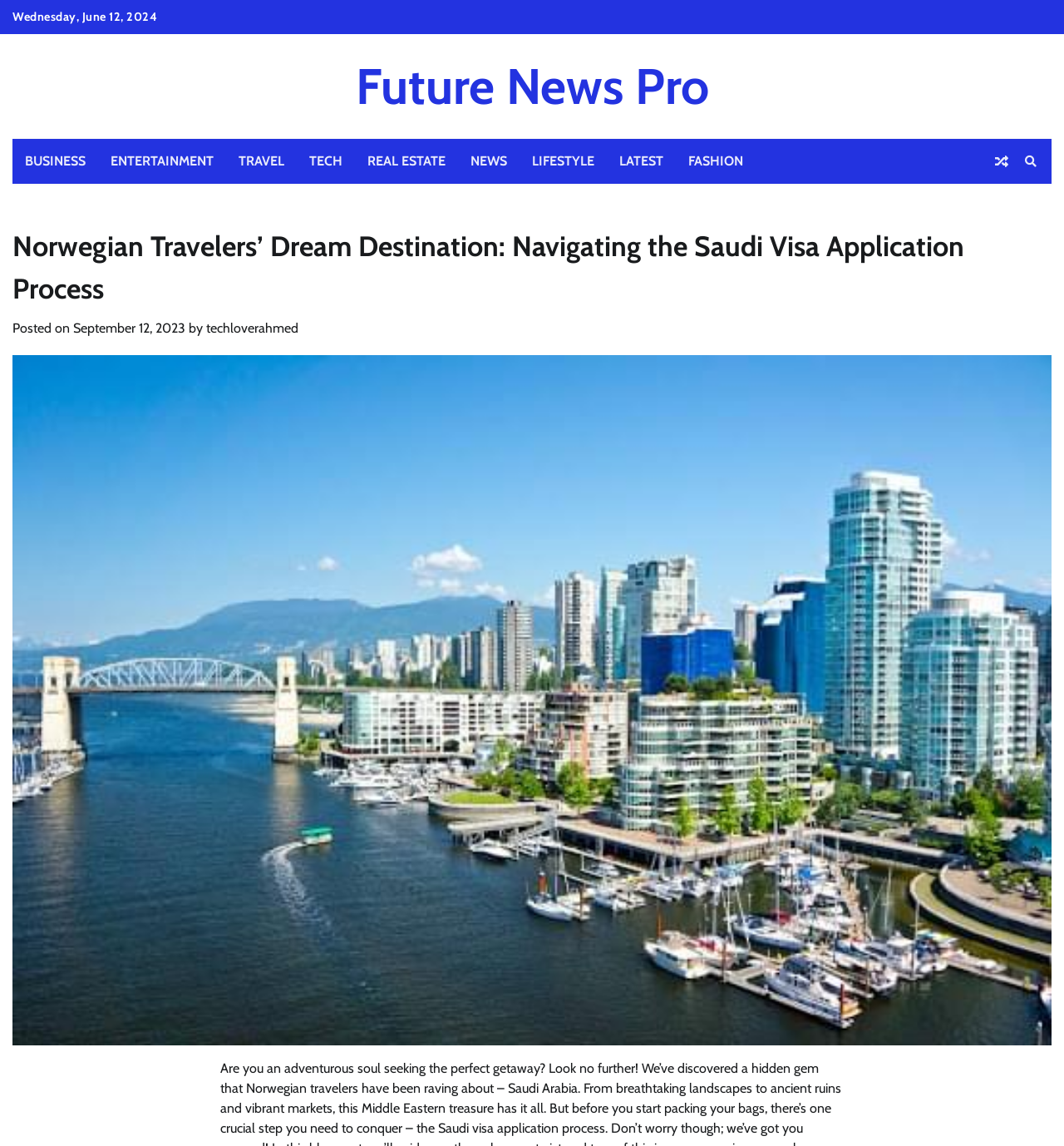What is the category of the article?
Using the information presented in the image, please offer a detailed response to the question.

I found the category of the article by looking at the links at the top of the page, and the link 'TRAVEL' is highlighted, indicating that the article belongs to this category.